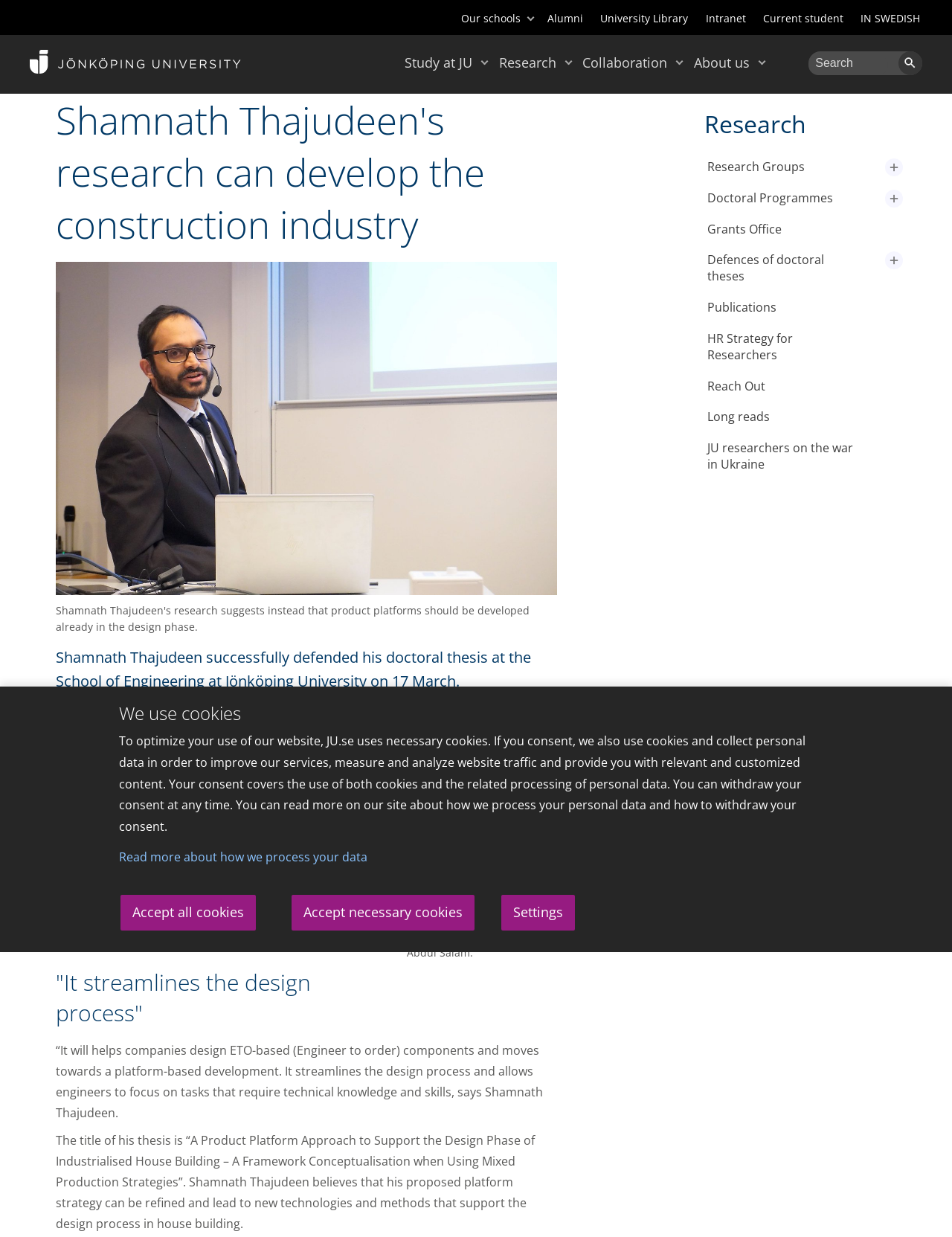Using the element description: "title="Logotype (back to startpage)"", determine the bounding box coordinates for the specified UI element. The coordinates should be four float numbers between 0 and 1, [left, top, right, bottom].

[0.031, 0.031, 0.254, 0.068]